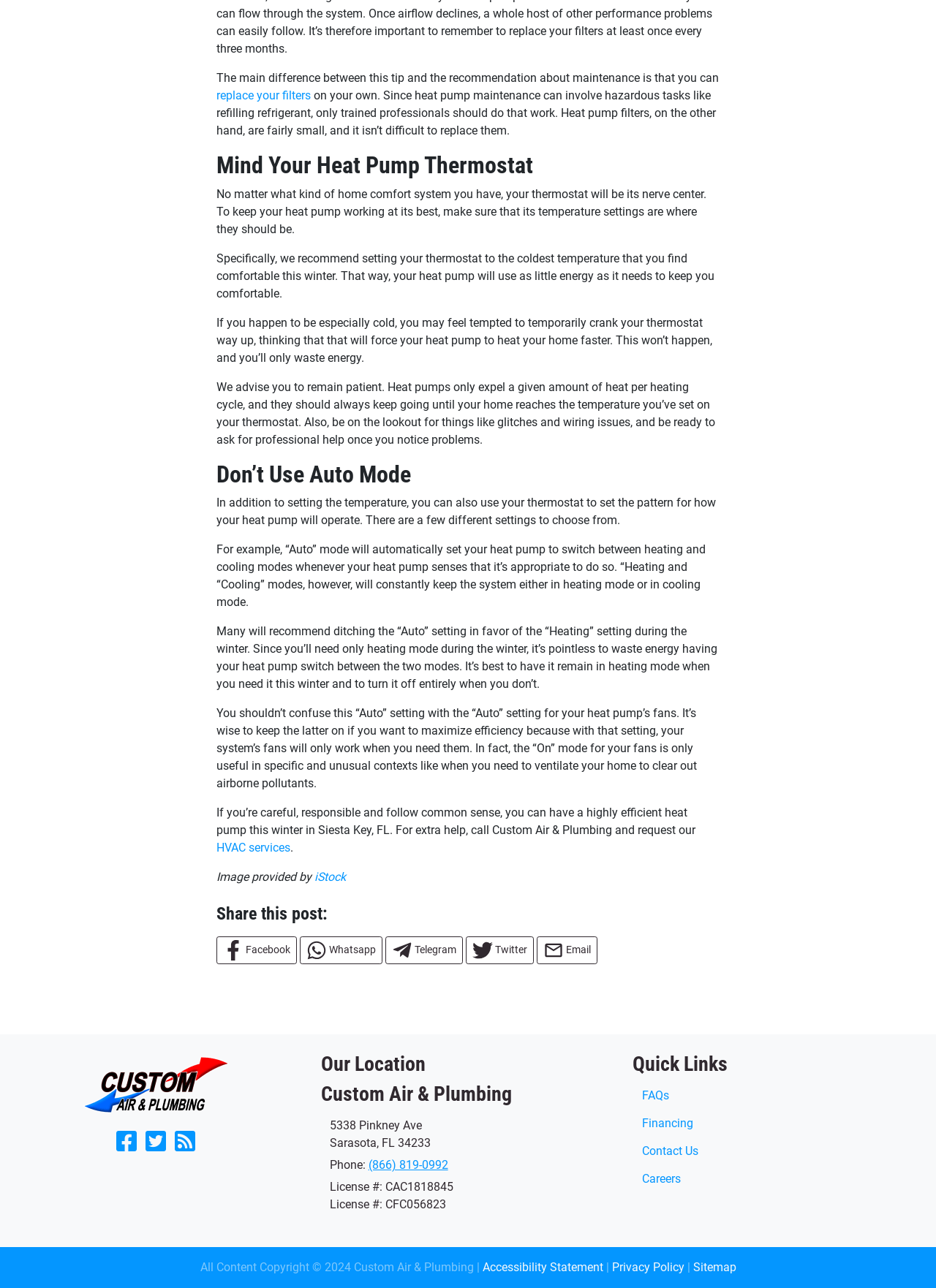Why should you not use Auto mode on your thermostat?
Answer the question with detailed information derived from the image.

The webpage advises against using Auto mode on your thermostat because it will automatically switch between heating and cooling modes, which can waste energy. Instead, it is recommended to use the Heating setting during winter to maximize efficiency.